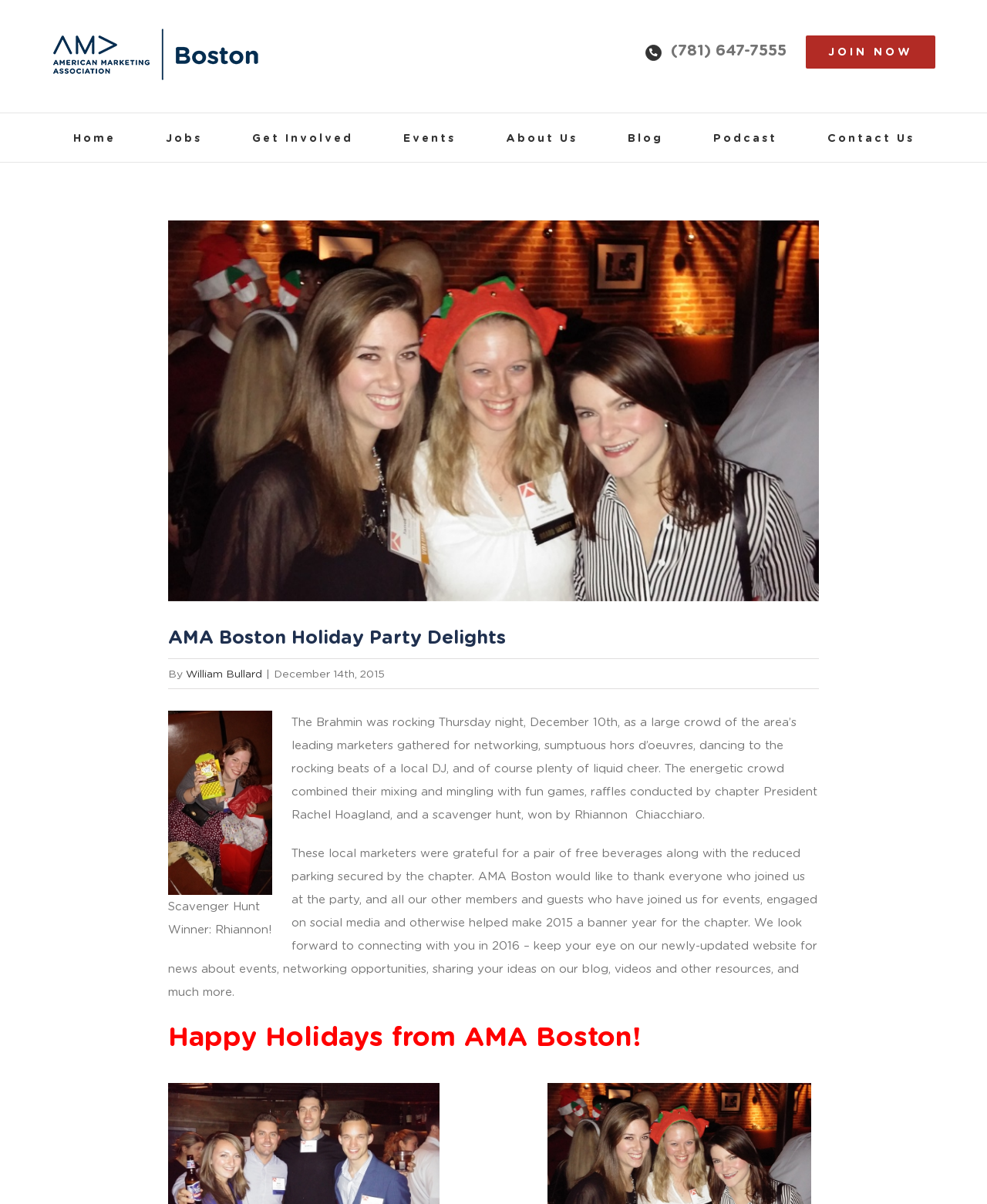Using the elements shown in the image, answer the question comprehensively: What is the name of the winner of the scavenger hunt?

I found the name of the winner of the scavenger hunt by reading the article, which mentions 'Scavenger Hunt Winner: Rhiannon!' and also displays an image of Rhiannon Chiacchiaro with a caption.